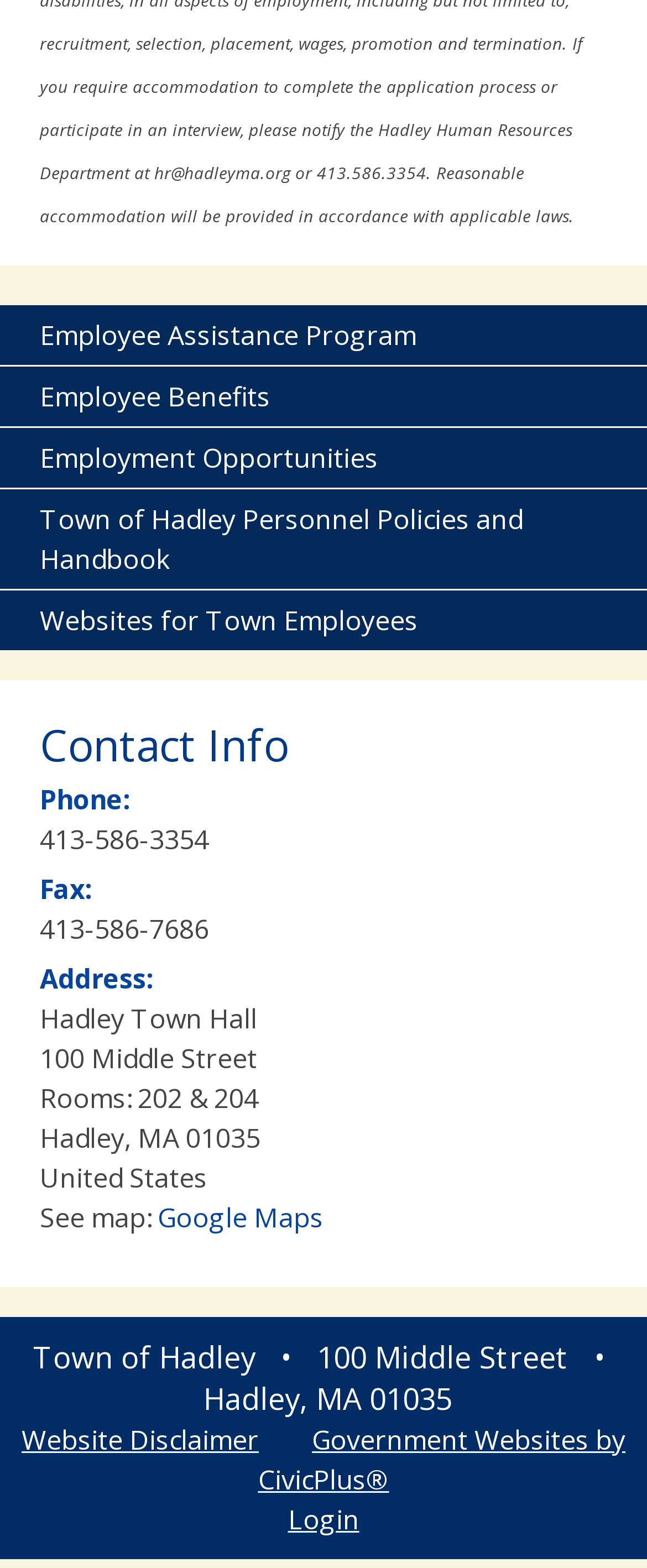Provide a brief response to the question below using one word or phrase:
What is the link to view the map of the Town Hall?

Google Maps